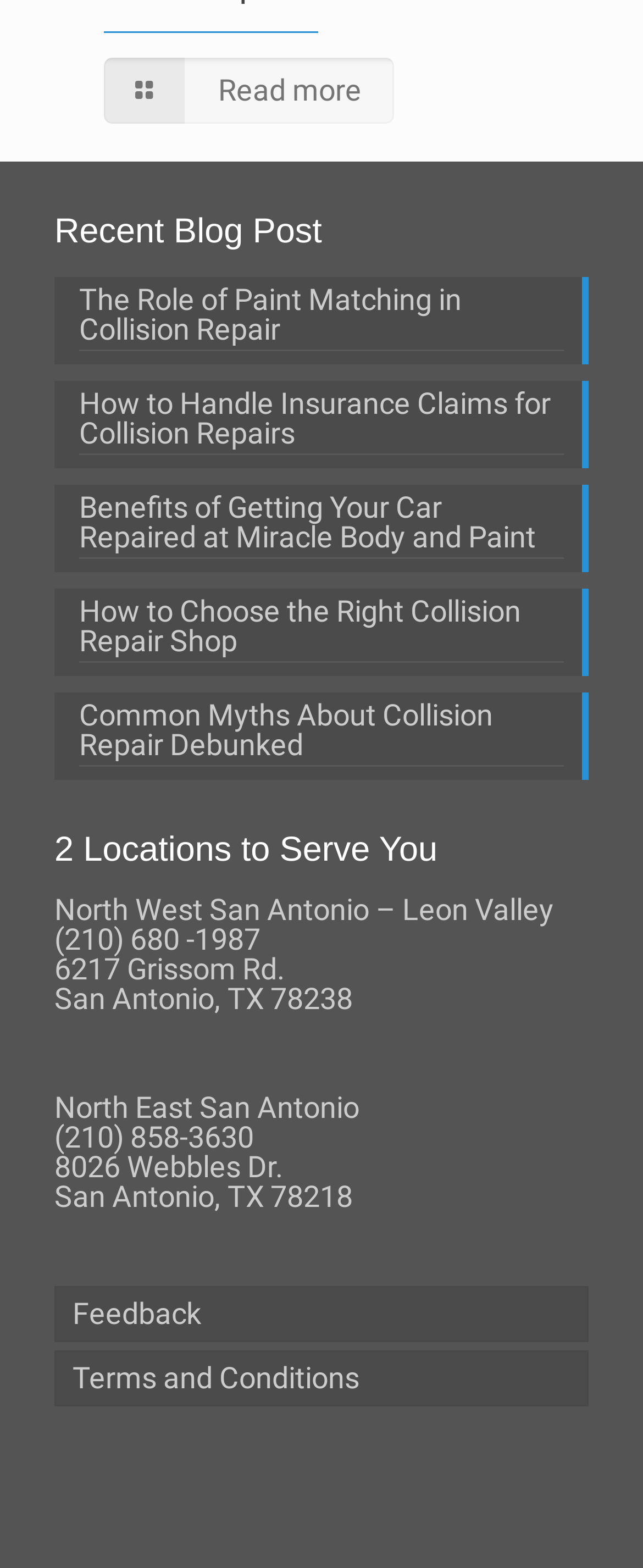Utilize the details in the image to give a detailed response to the question: What is the phone number of the North West San Antonio location?

The phone number is listed under the North West San Antonio location, along with the address '6217 Grissom Rd. San Antonio, TX 78238'.